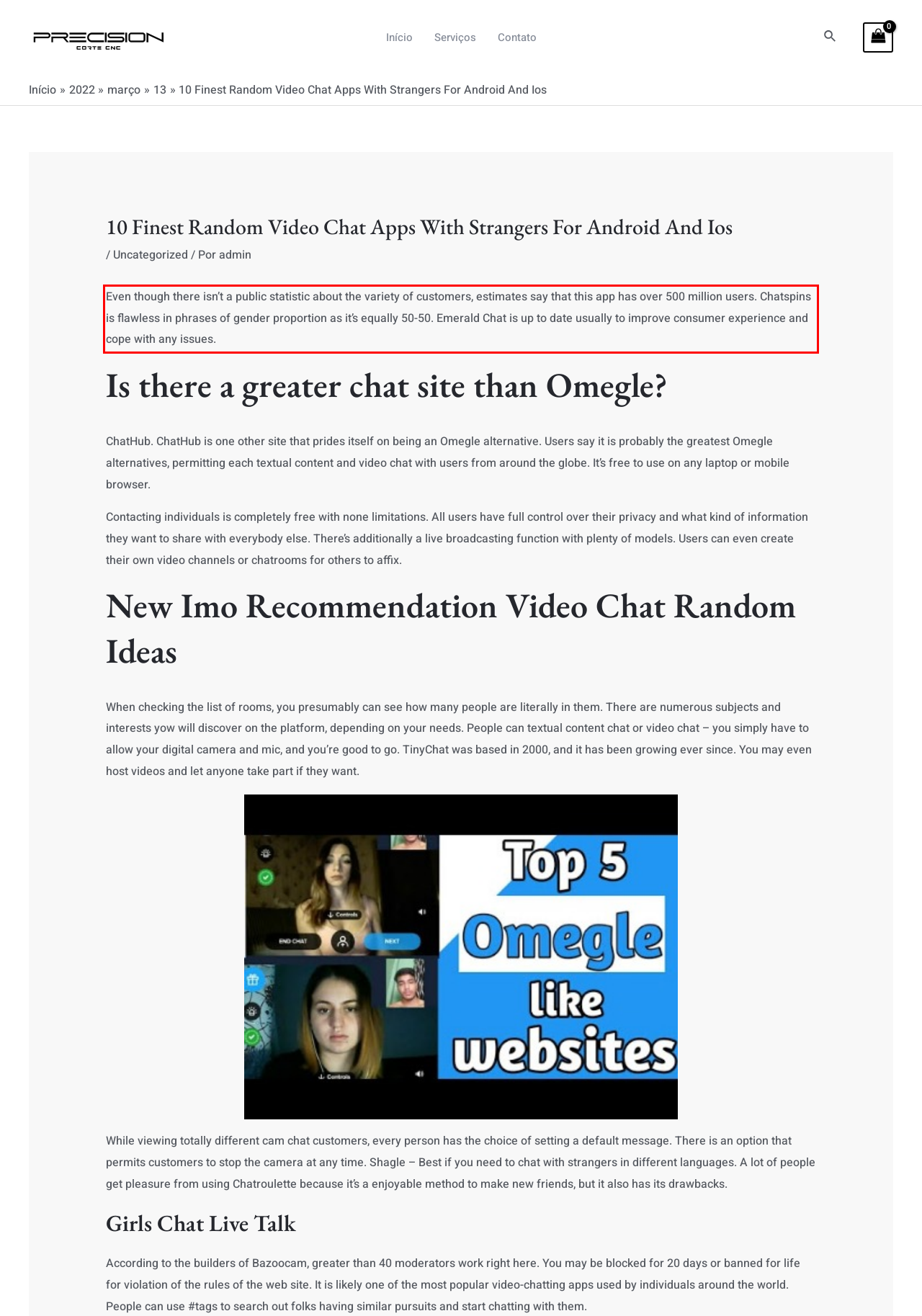Review the screenshot of the webpage and recognize the text inside the red rectangle bounding box. Provide the extracted text content.

Even though there isn’t a public statistic about the variety of customers, estimates say that this app has over 500 million users. Chatspins is flawless in phrases of gender proportion as it’s equally 50-50. Emerald Chat is up to date usually to improve consumer experience and cope with any issues.